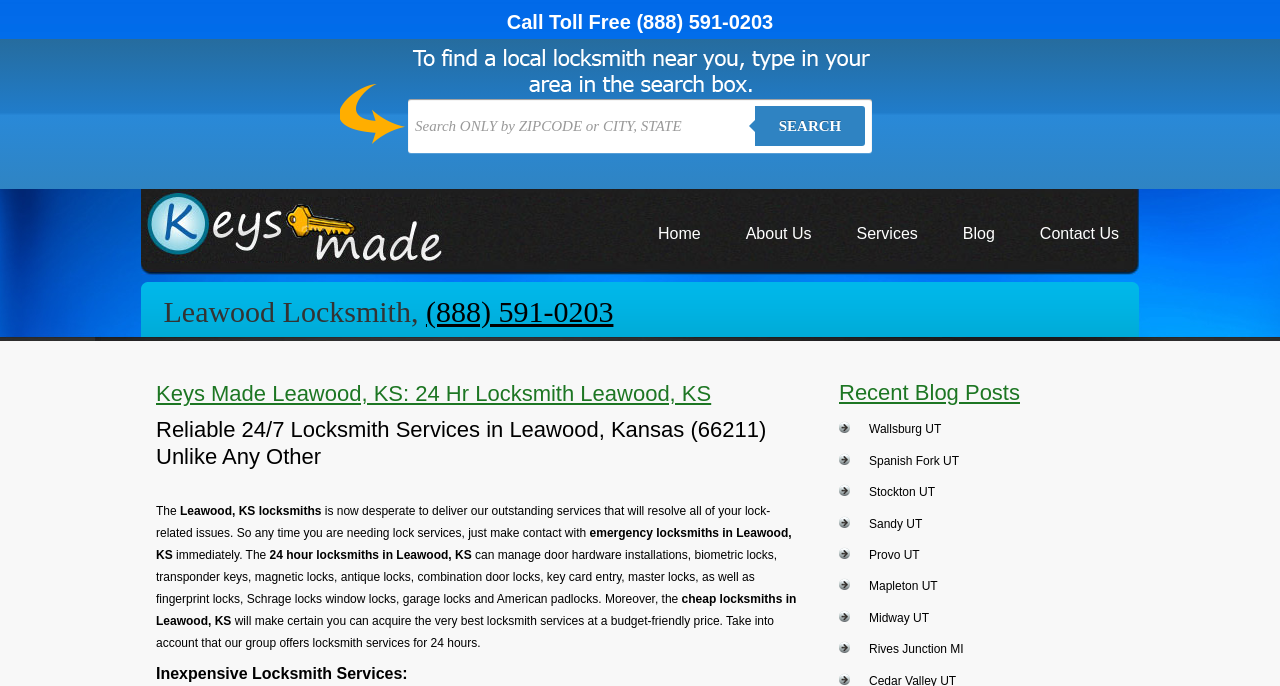What is the city and state served by the locksmith?
Look at the screenshot and respond with one word or a short phrase.

Leawood, KS